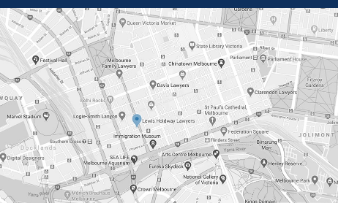What is the location of Lewis Holdway Lawyers?
Using the image as a reference, give a one-word or short phrase answer.

Legal district